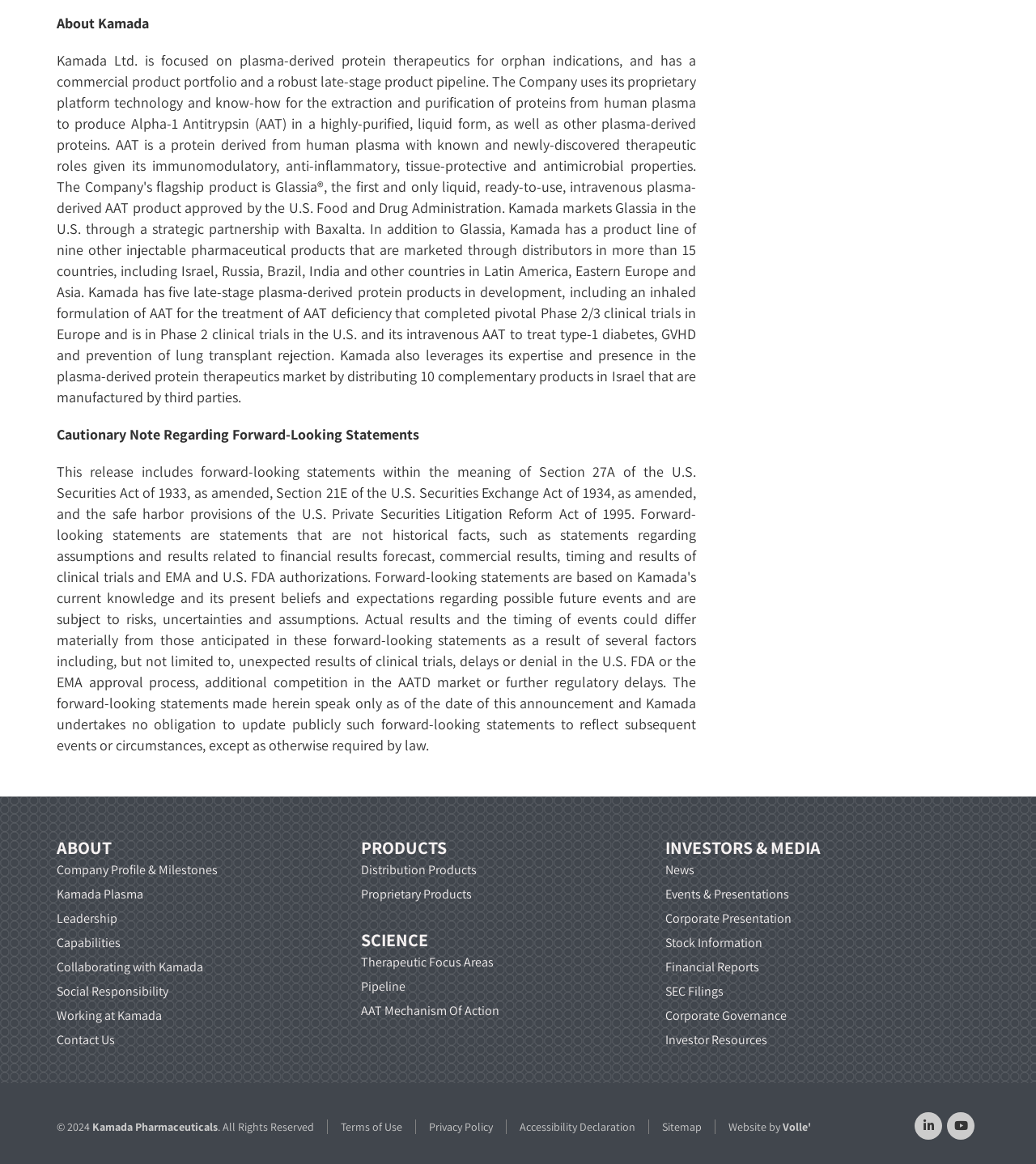Respond with a single word or phrase:
How many social media links are there?

2